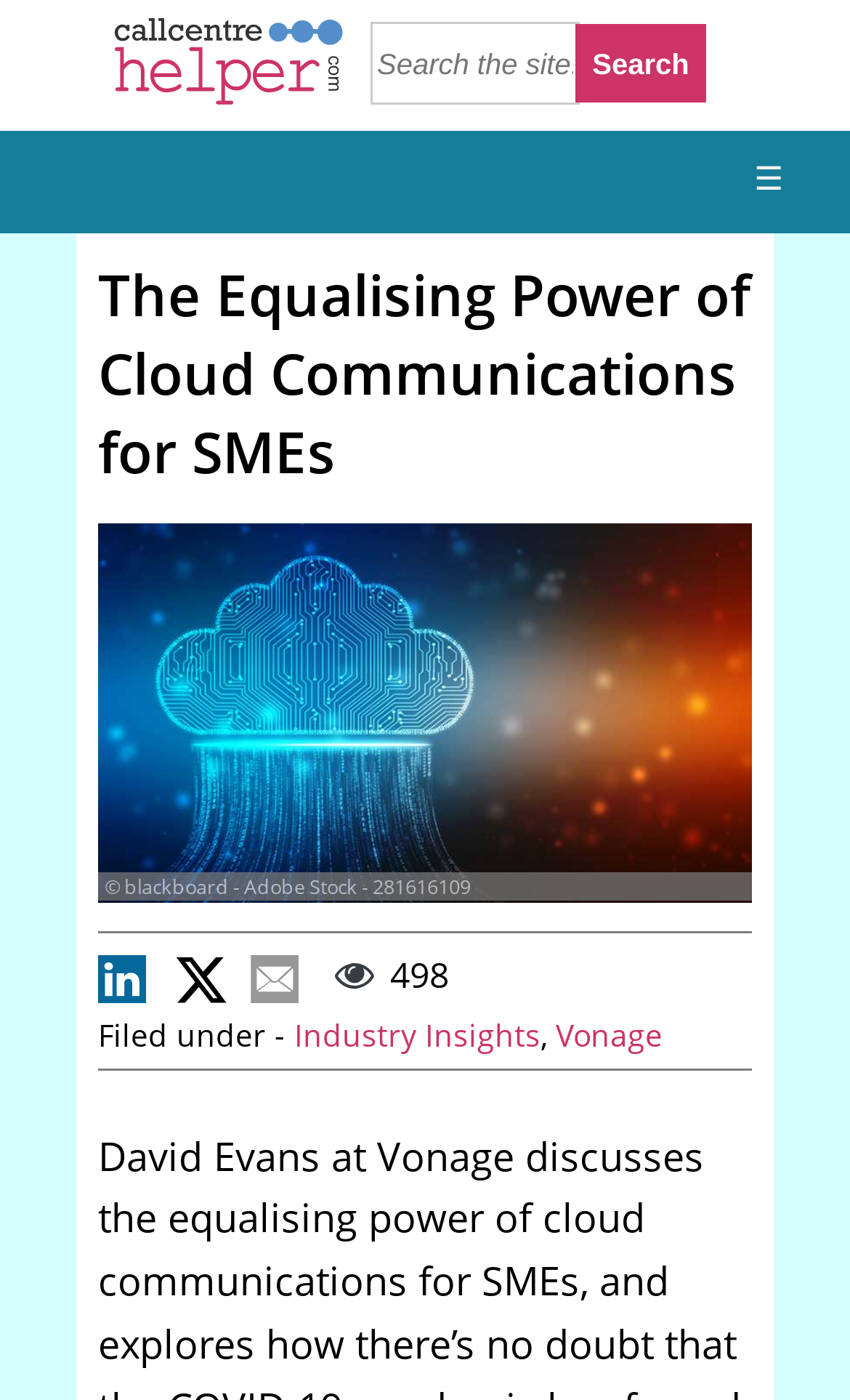Answer the following inquiry with a single word or phrase:
What is the image above the article about?

Cloud computing concept